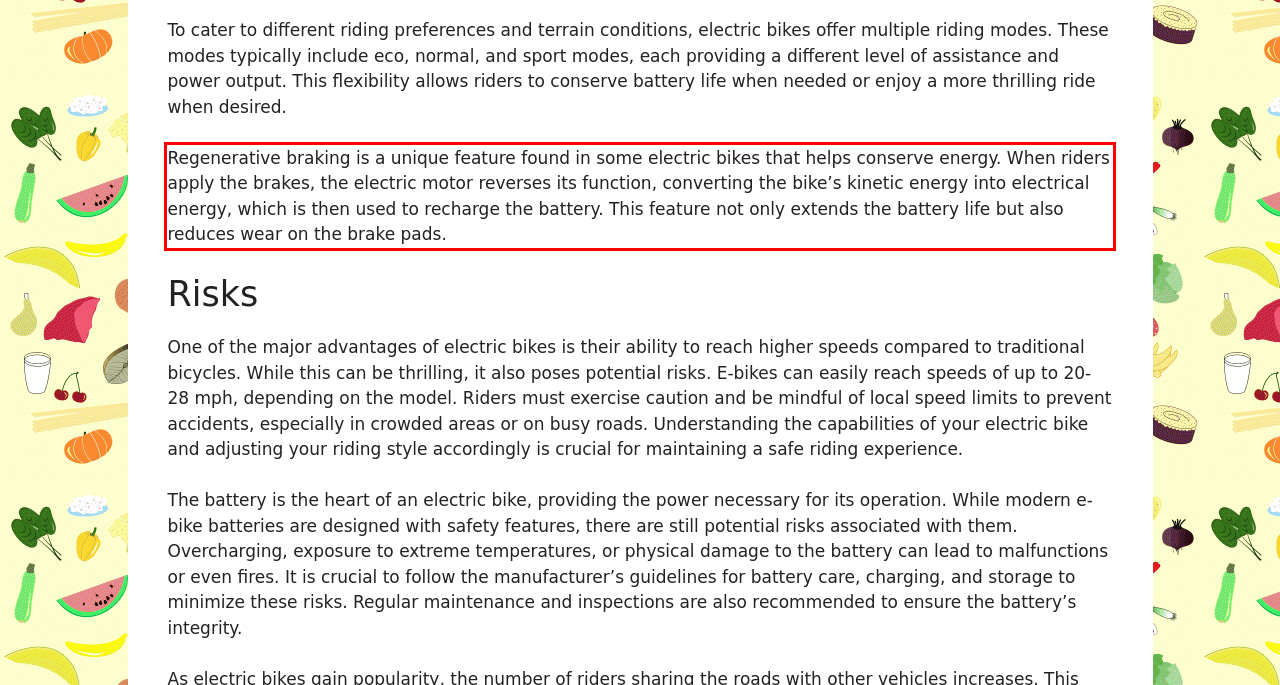Please examine the screenshot of the webpage and read the text present within the red rectangle bounding box.

Regenerative braking is a unique feature found in some electric bikes that helps conserve energy. When riders apply the brakes, the electric motor reverses its function, converting the bike’s kinetic energy into electrical energy, which is then used to recharge the battery. This feature not only extends the battery life but also reduces wear on the brake pads.